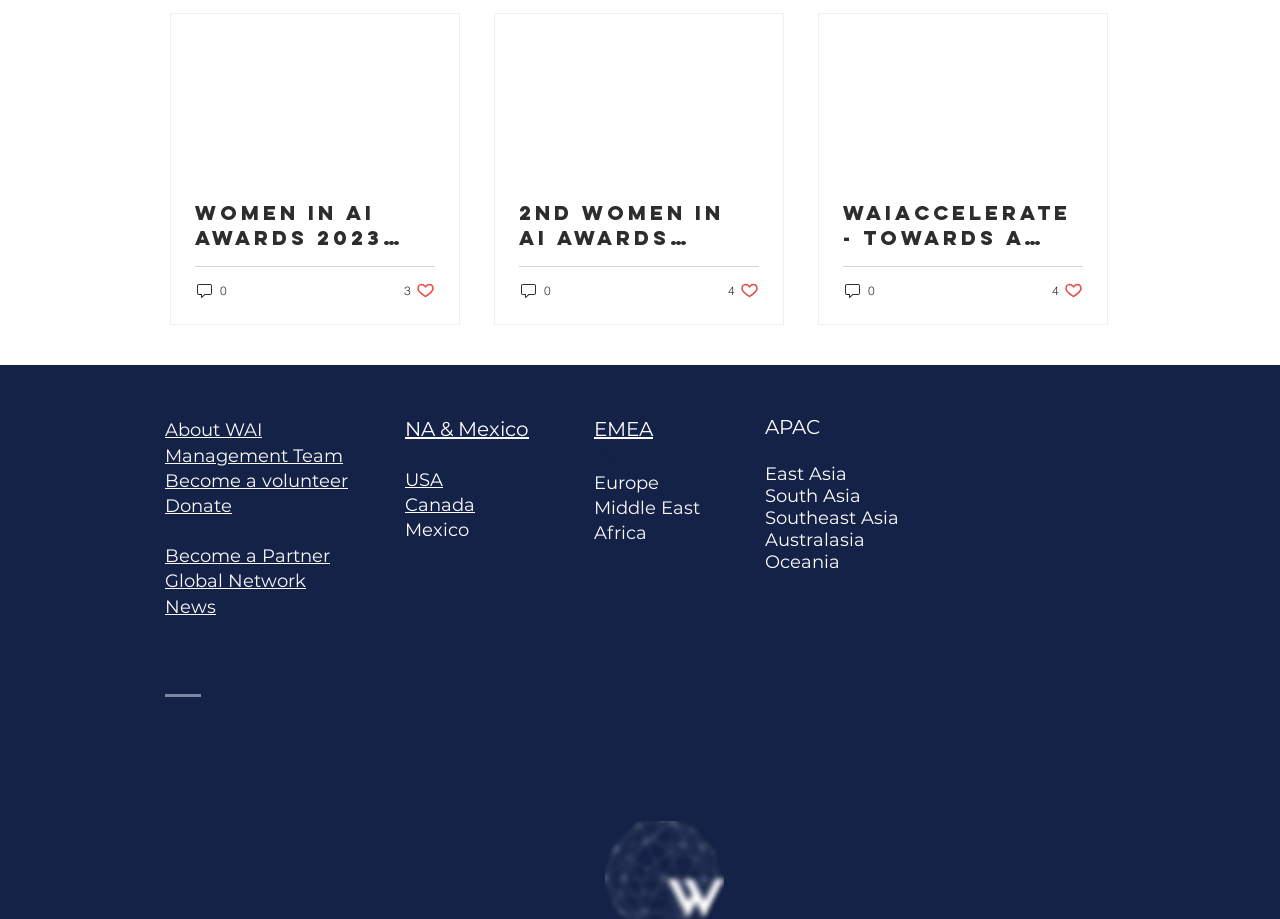Please specify the bounding box coordinates for the clickable region that will help you carry out the instruction: "Click on the 'About WAI' link".

[0.129, 0.453, 0.205, 0.479]